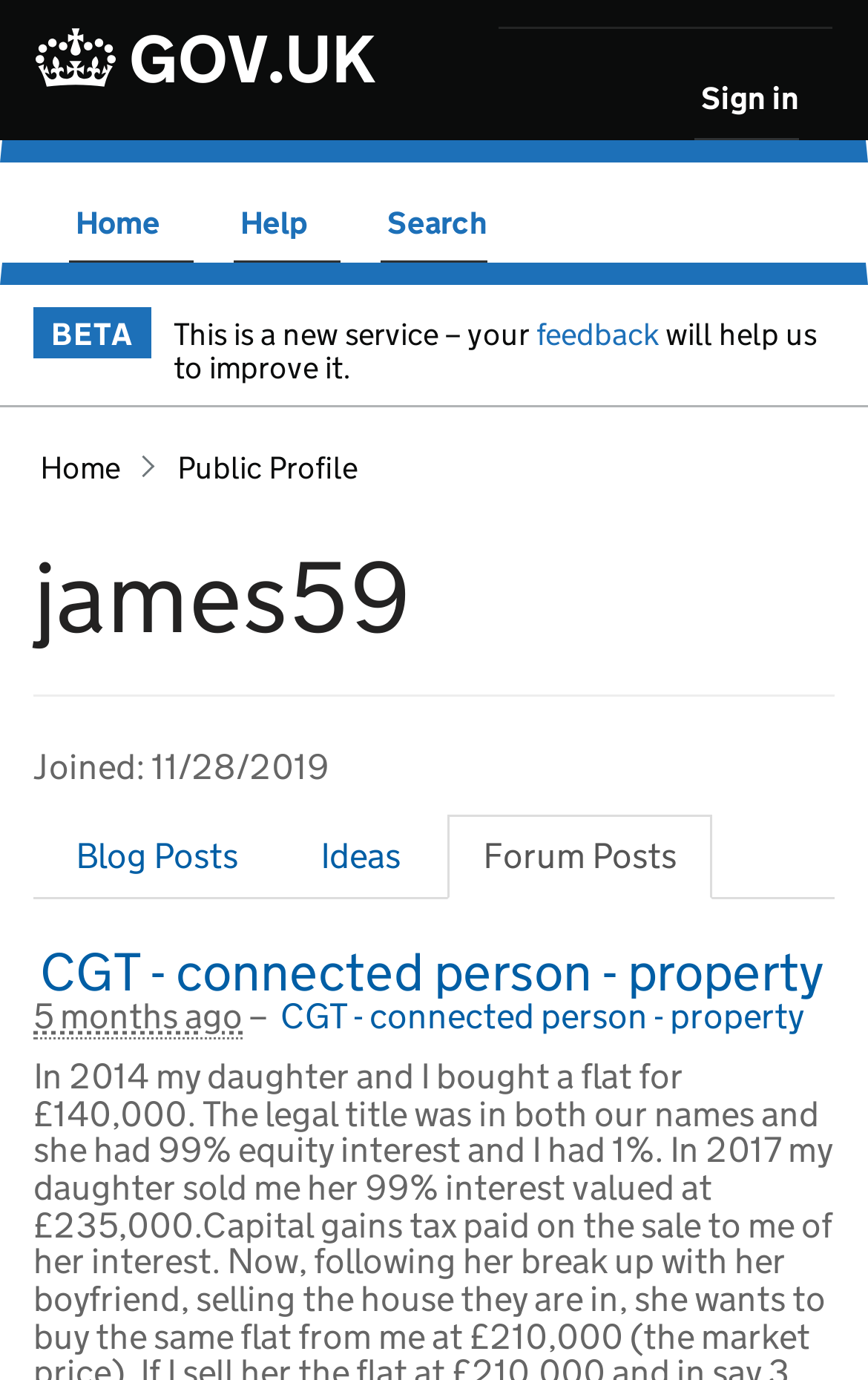Answer the question with a single word or phrase: 
What is the title of the latest forum post?

CGT - connected person - property